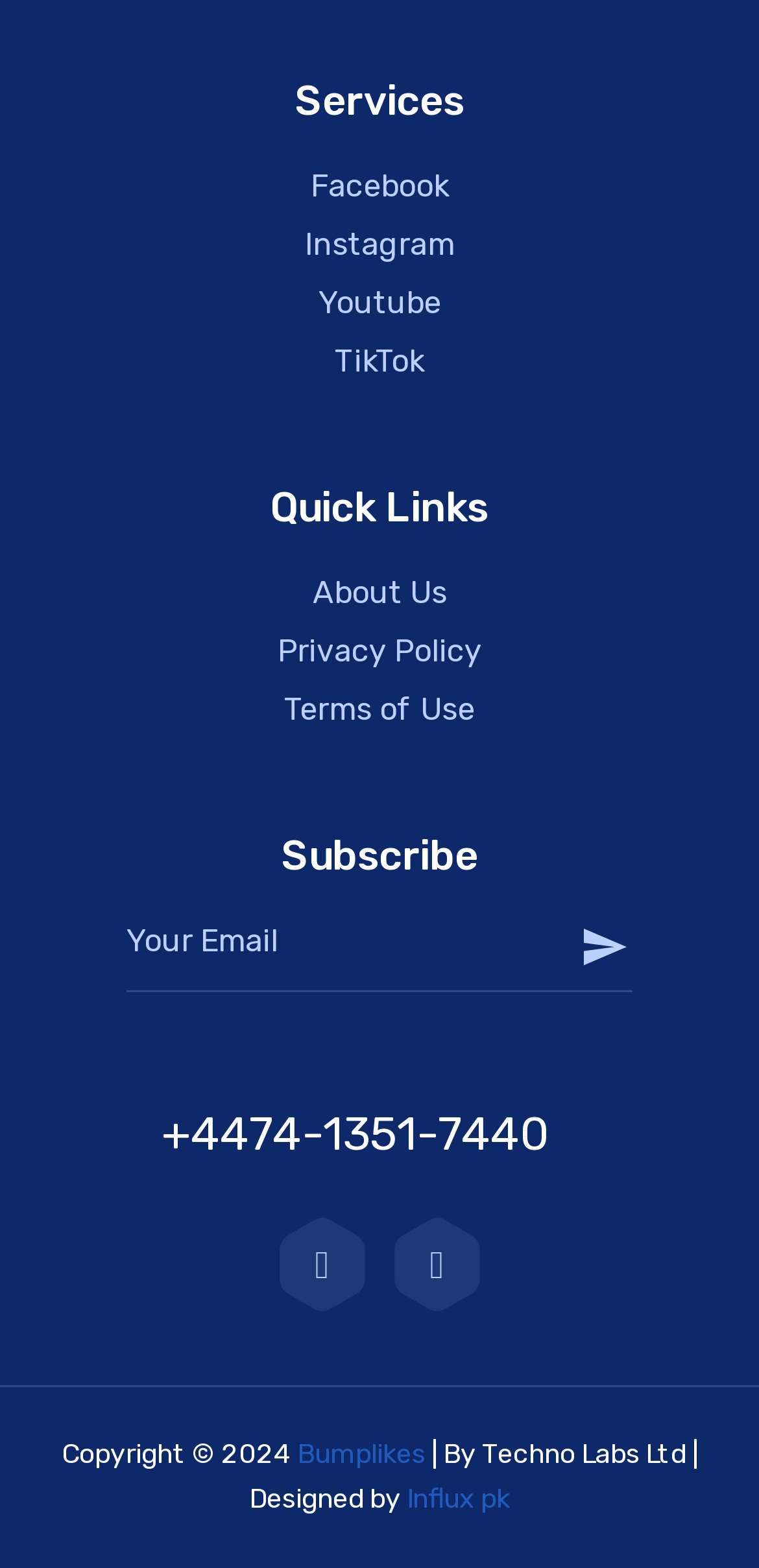Find the bounding box coordinates of the element I should click to carry out the following instruction: "Click on Facebook".

[0.409, 0.101, 0.591, 0.138]